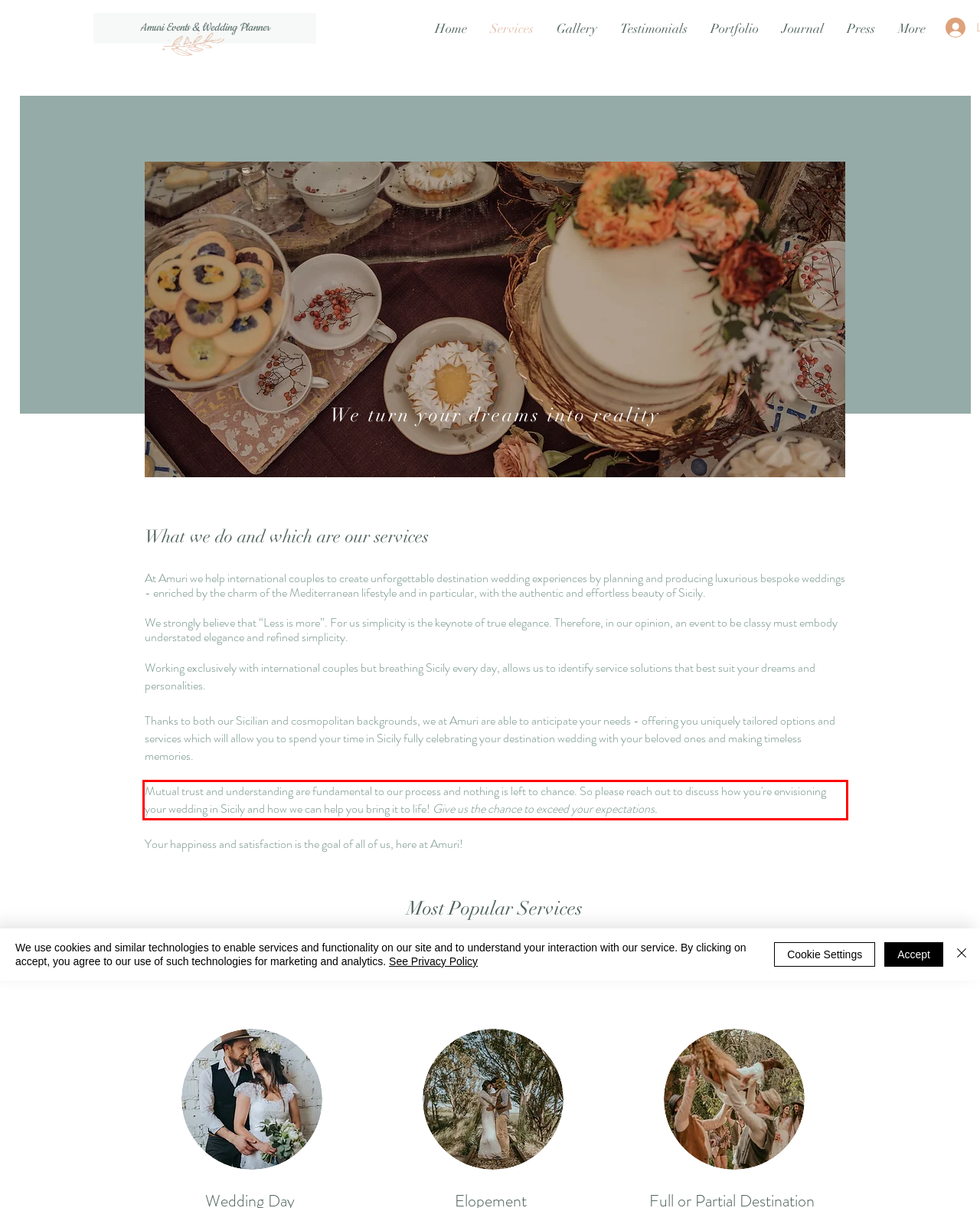Given the screenshot of the webpage, identify the red bounding box, and recognize the text content inside that red bounding box.

Mutual trust and understanding are fundamental to our process and nothing is left to chance. So please reach out to discuss how you're envisioning your wedding in Sicily and how we can help you bring it to life! Give us the chance to exceed your expectations.